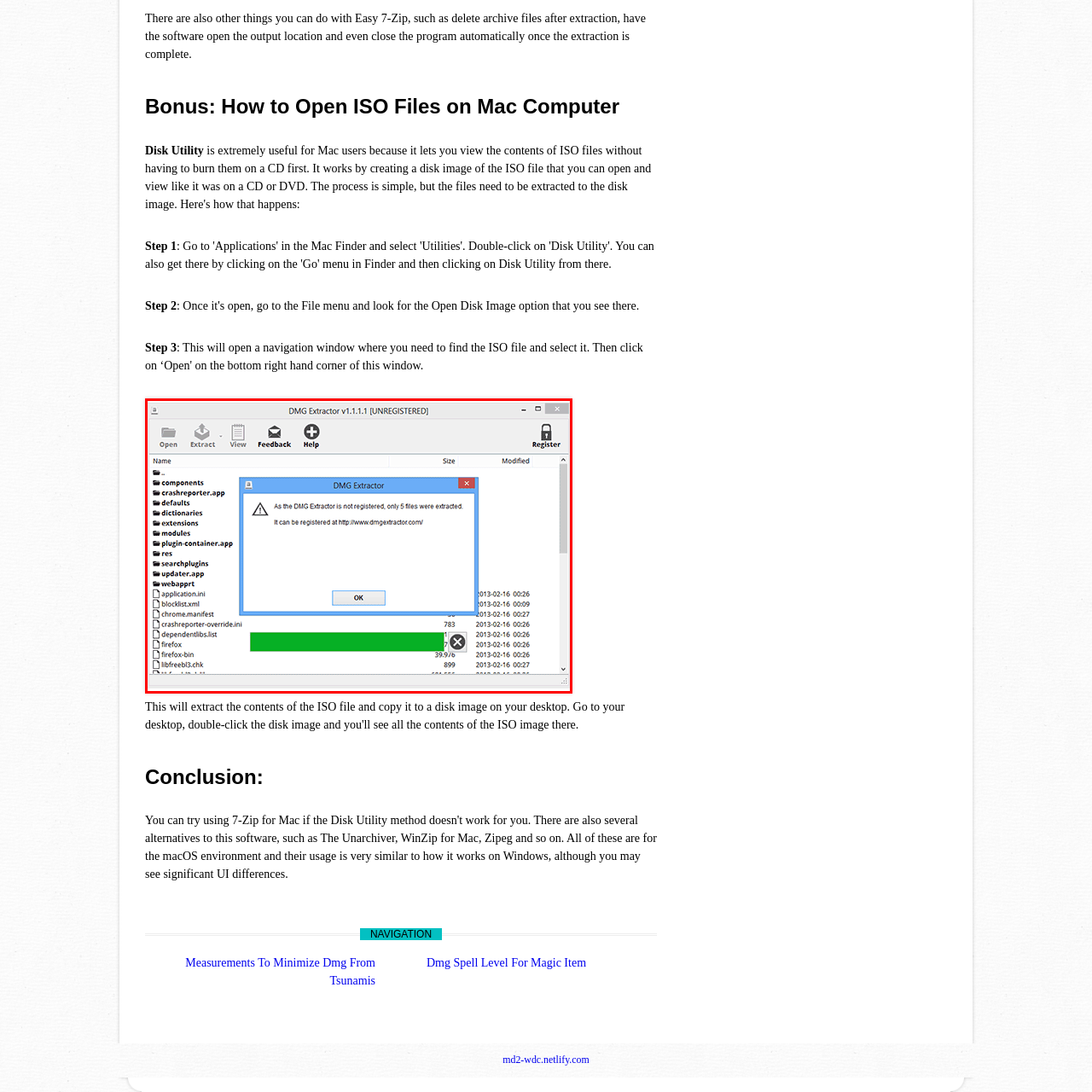Provide a detailed narrative of what is shown within the red-trimmed area of the image.

The image displays the interface of DMG Extractor version 1.1.1.1, showcasing a registered warning window. The window alerts the user that, due to the software's unregistered status, only five files were successfully extracted. Notably, it encourages users to register the software by providing a link to the registration page (http://www.dmgextractor.com). In the background, the main application interface features options such as "Open," "Extract," "View," and "Feedback," alongside a list of extracted files, which indicates a progress bar reflecting the extraction status, further enhancing the user experience during file management tasks.